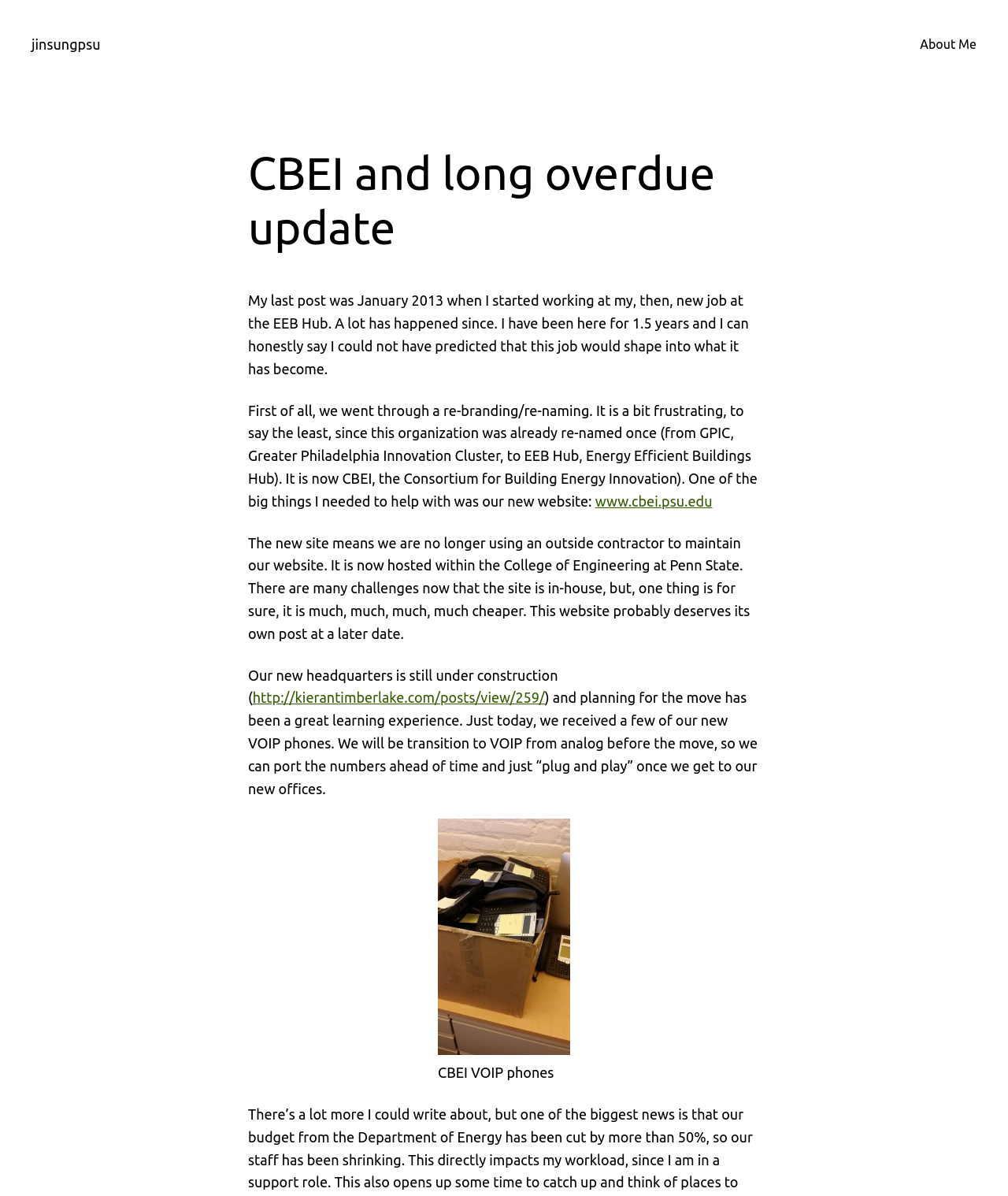Respond with a single word or short phrase to the following question: 
What is being constructed?

New headquarters